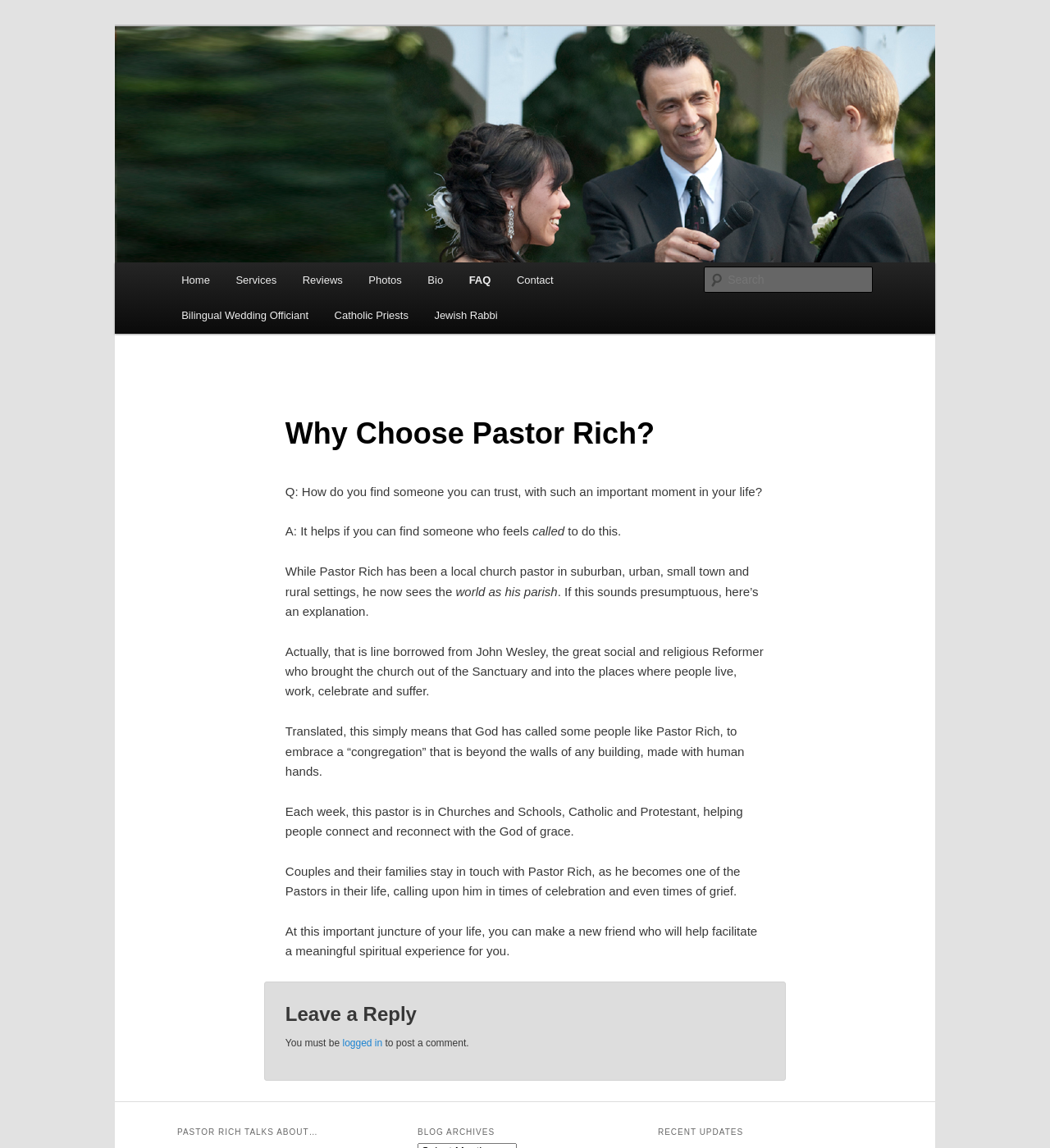What is the text of the first link in the main menu?
Using the image as a reference, give a one-word or short phrase answer.

Home